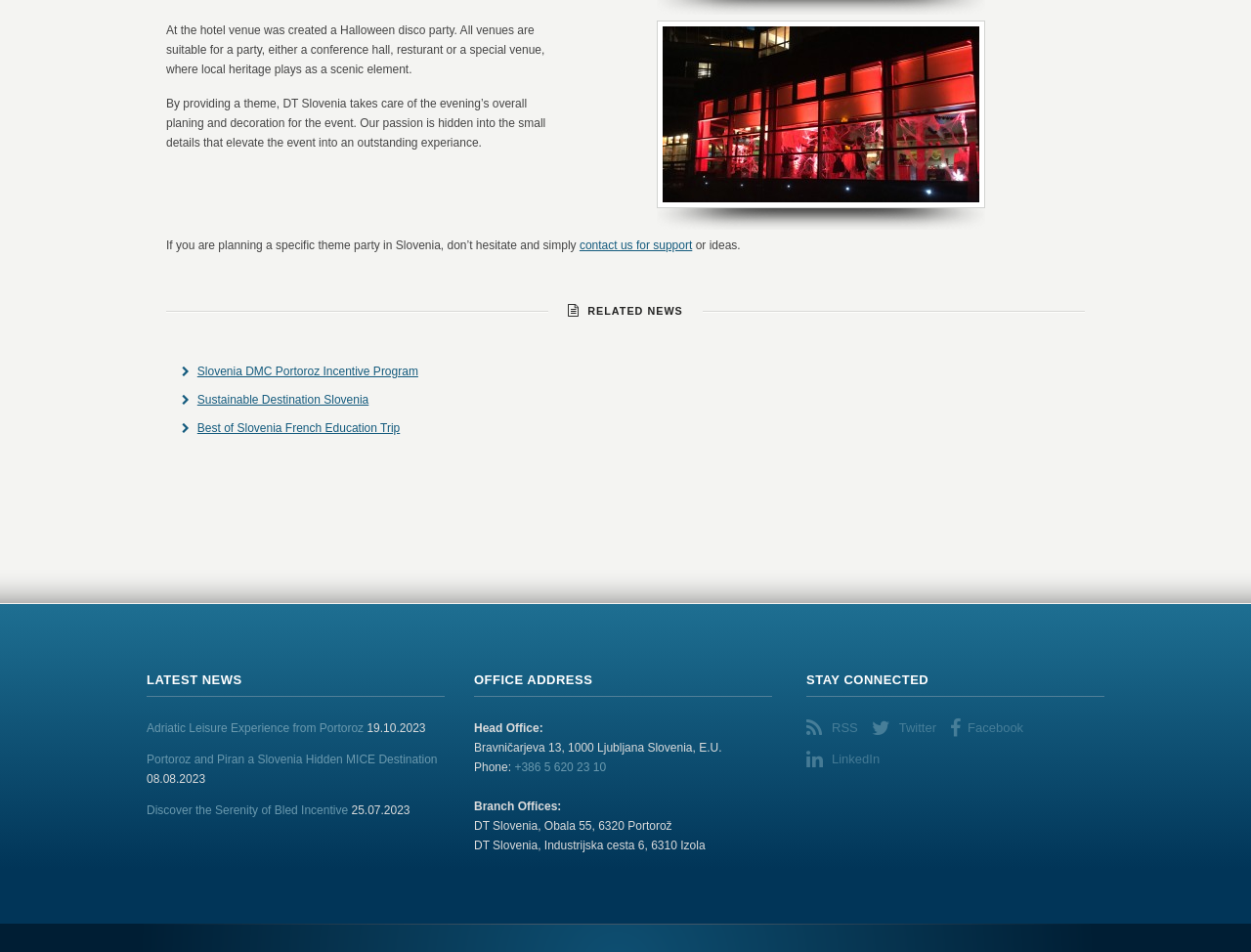Answer succinctly with a single word or phrase:
What is the address of the Head Office?

Bravničarjeva 13, 1000 Ljubljana Slovenia, E.U.